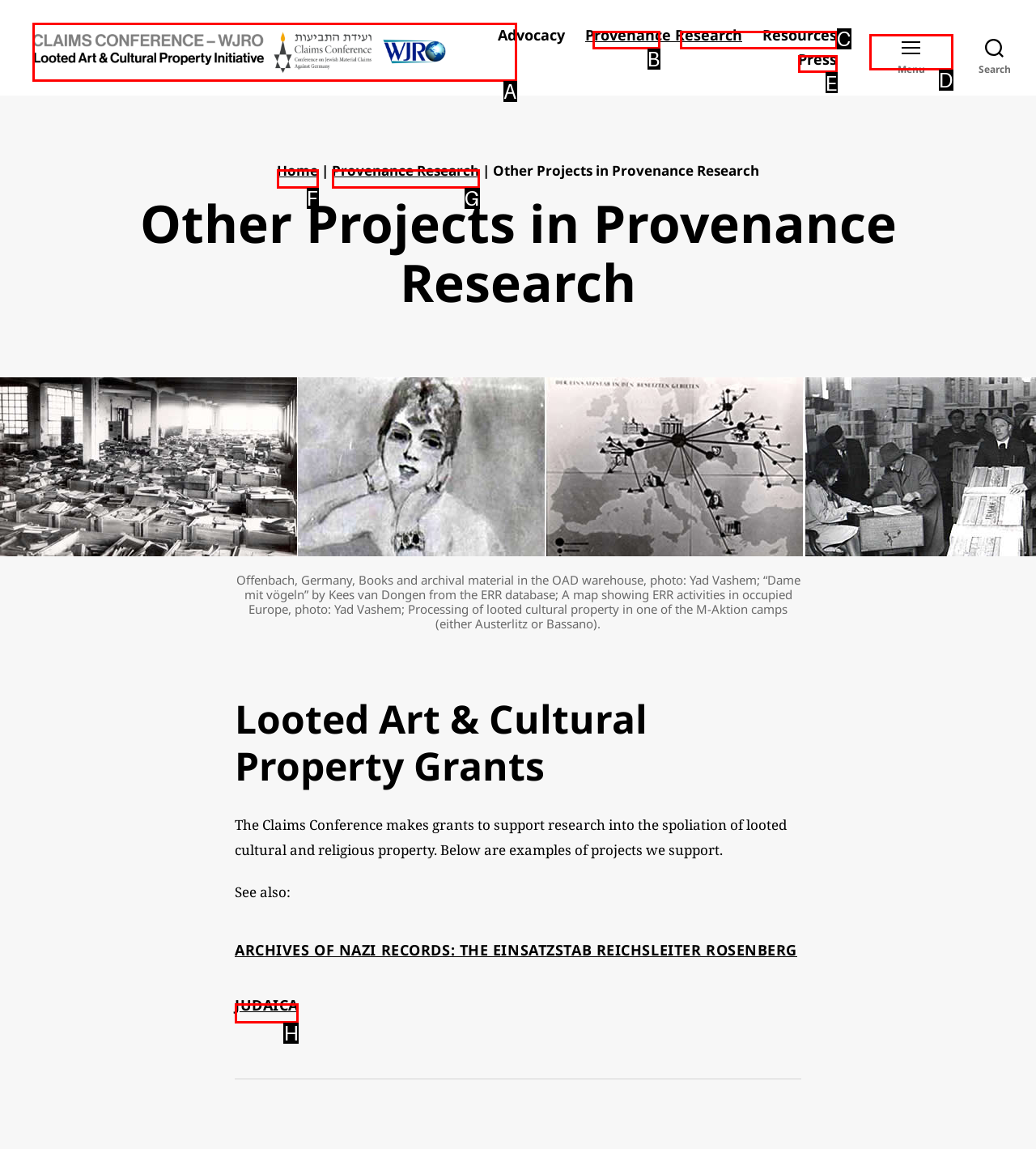Find the HTML element that matches the description: Prints
Respond with the corresponding letter from the choices provided.

None